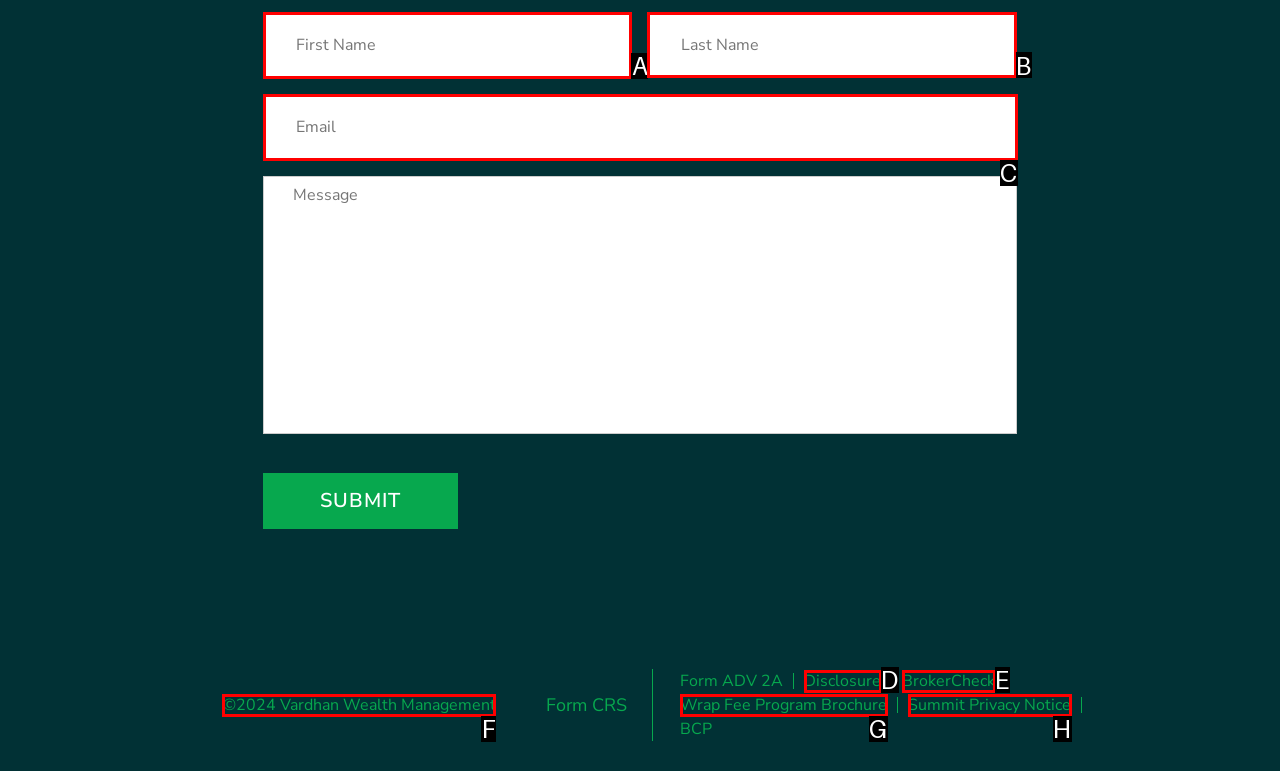Find the correct option to complete this instruction: Enter last name. Reply with the corresponding letter.

B